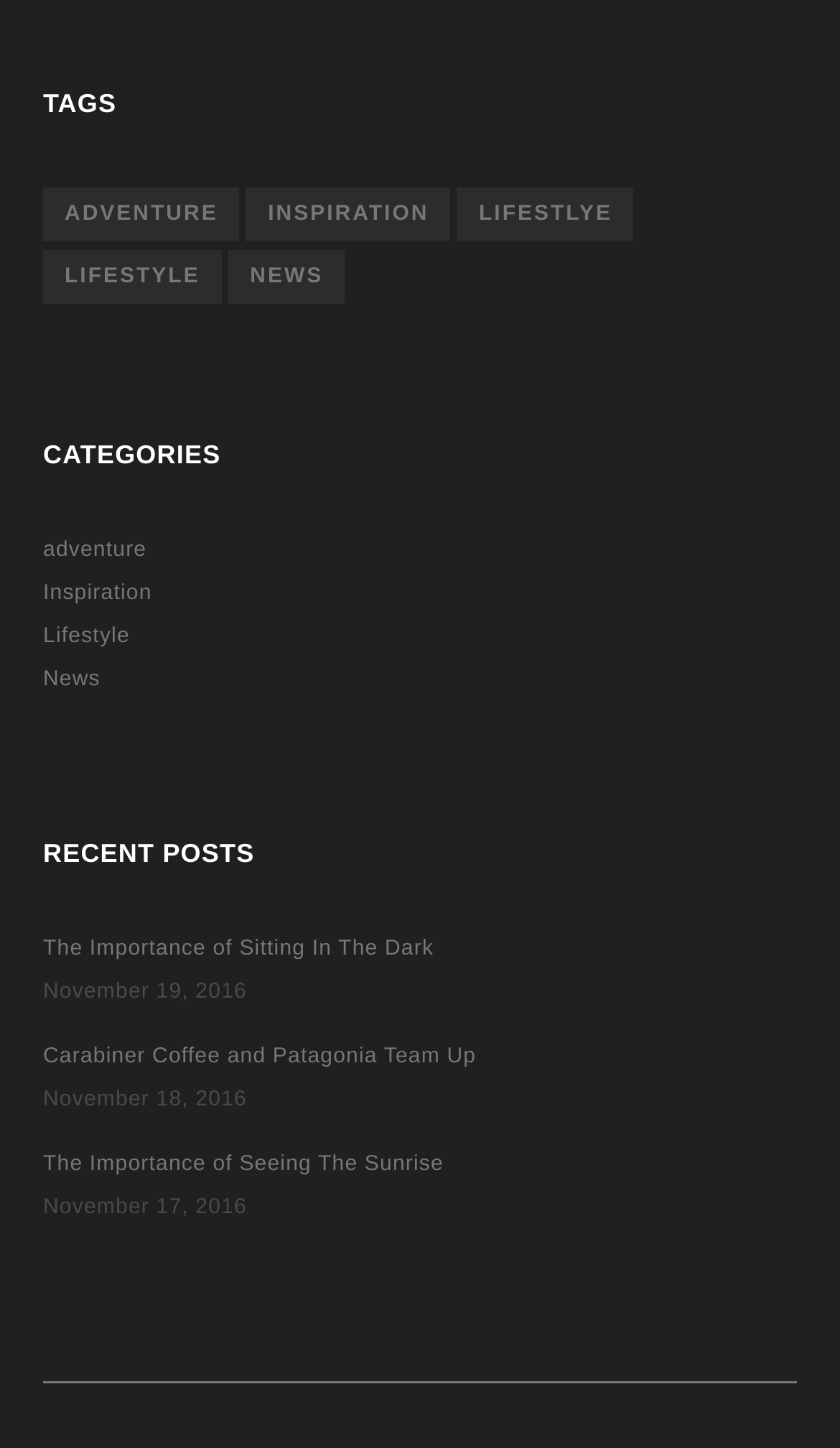Could you provide the bounding box coordinates for the portion of the screen to click to complete this instruction: "Search for something"?

None